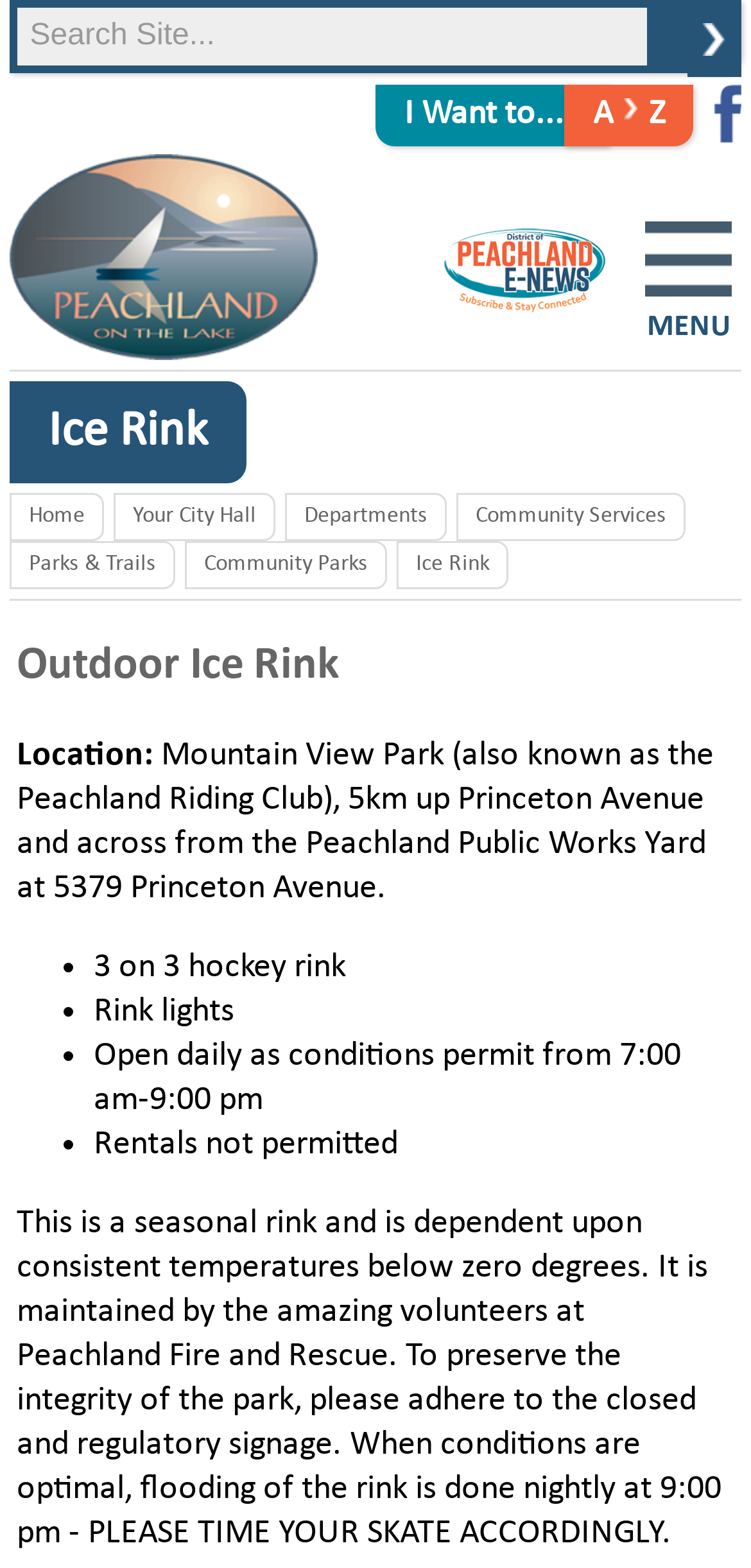Determine the bounding box coordinates for the clickable element to execute this instruction: "Search the site". Provide the coordinates as four float numbers between 0 and 1, i.e., [left, top, right, bottom].

[0.023, 0.005, 0.861, 0.042]